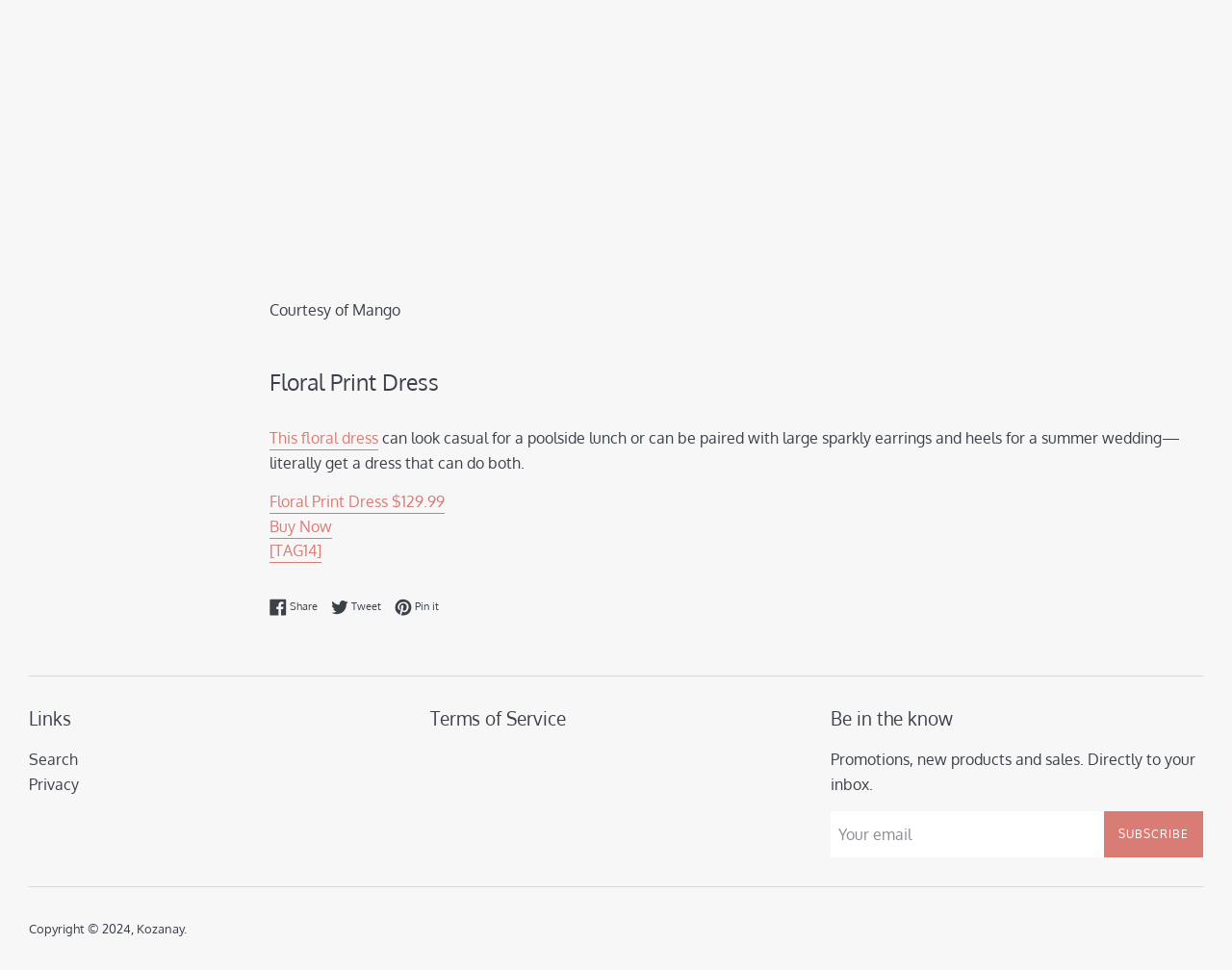Please reply to the following question with a single word or a short phrase:
What is the purpose of the textbox?

Subscribe to promotions